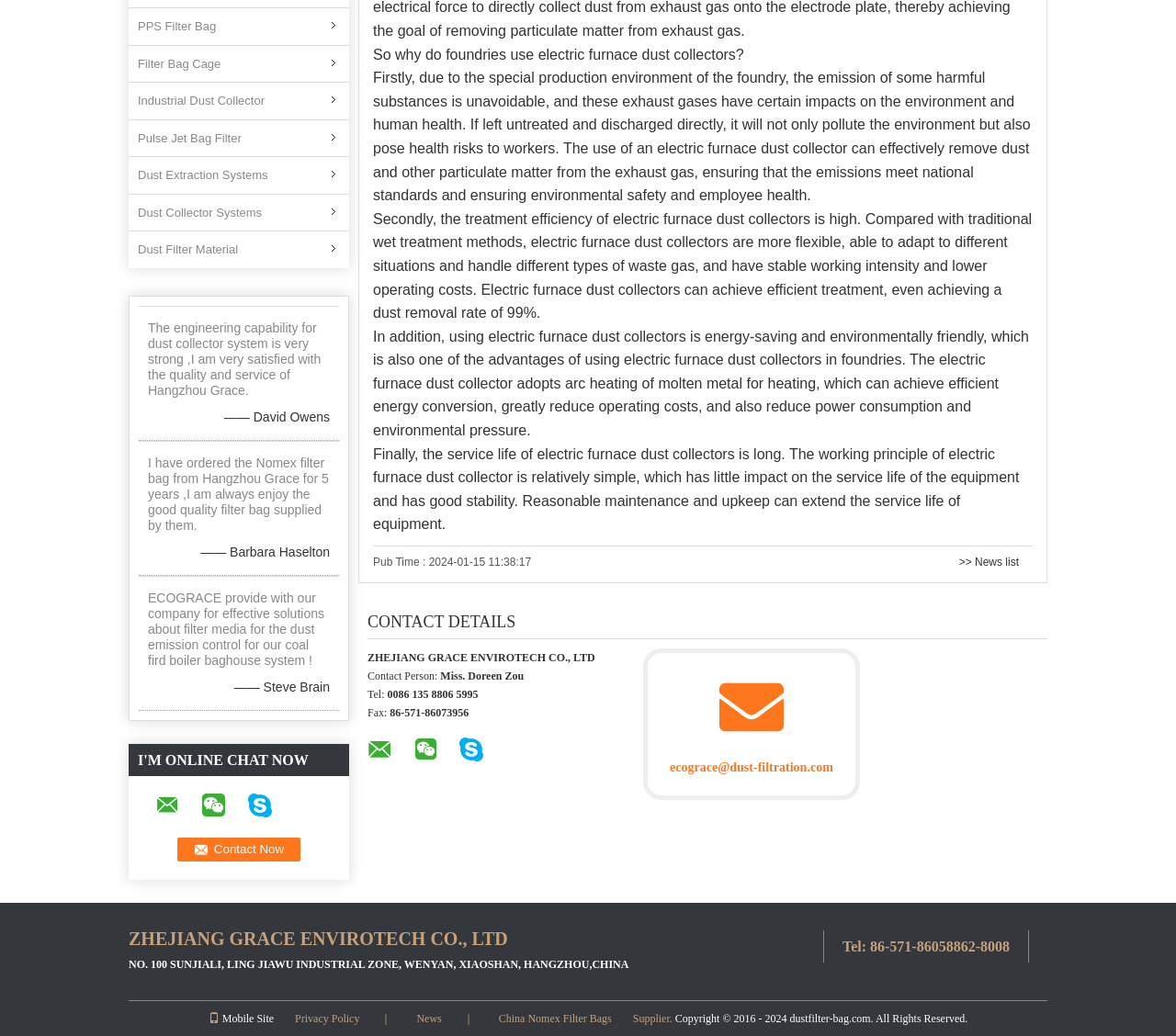Extract the bounding box of the UI element described as: "ecograce@dust-filtration.com".

[0.547, 0.626, 0.731, 0.772]